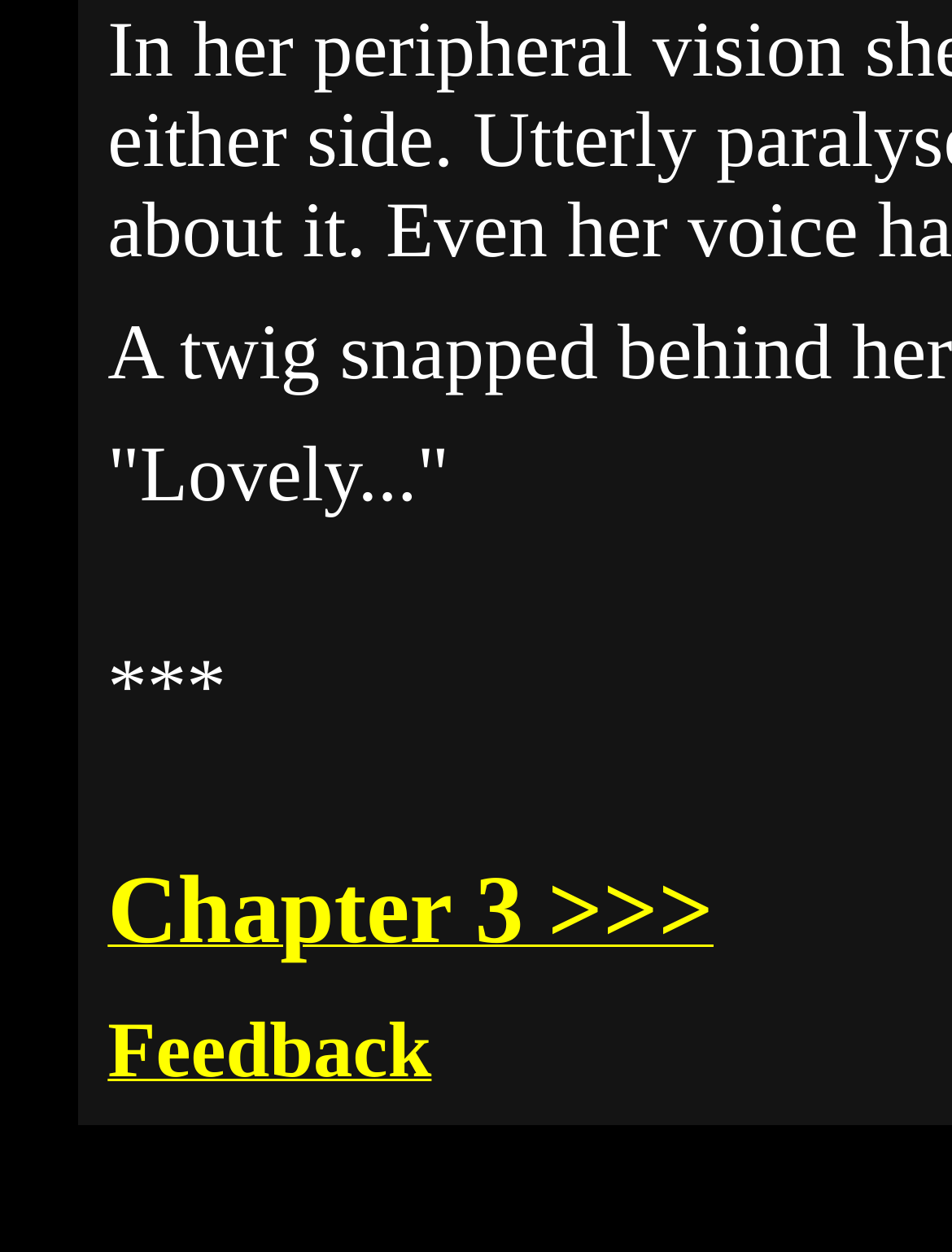Given the element description: "Chapter 3 >>>", predict the bounding box coordinates of this UI element. The coordinates must be four float numbers between 0 and 1, given as [left, top, right, bottom].

[0.113, 0.729, 0.75, 0.758]